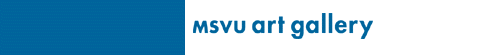What is the primary focus of the MSVU Art Gallery?
Relying on the image, give a concise answer in one word or a brief phrase.

artistic exploration and community engagement